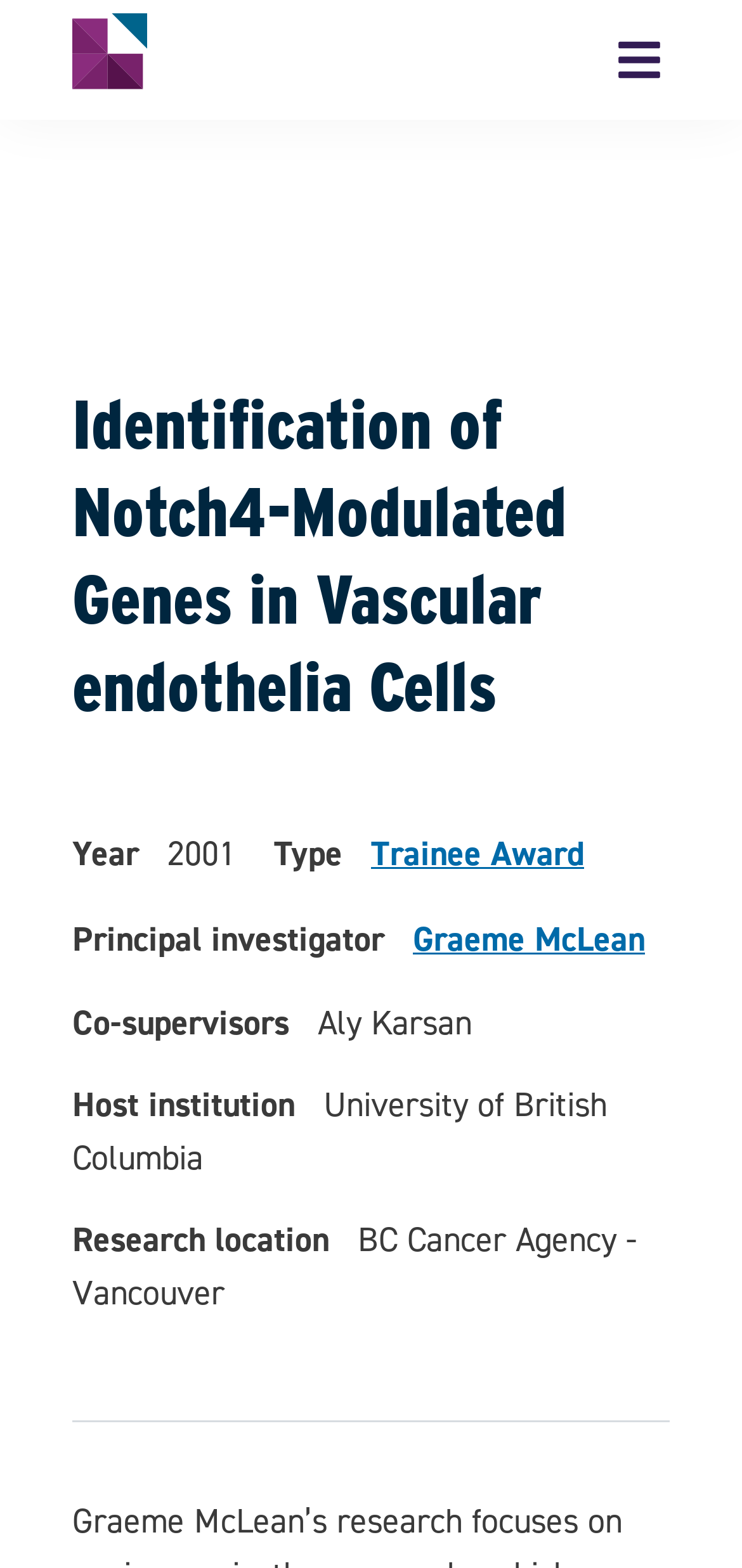What is the host institution of the research?
Use the information from the image to give a detailed answer to the question.

I found the answer by looking at the 'Host institution' label and its corresponding text 'University of British Columbia' on the webpage.